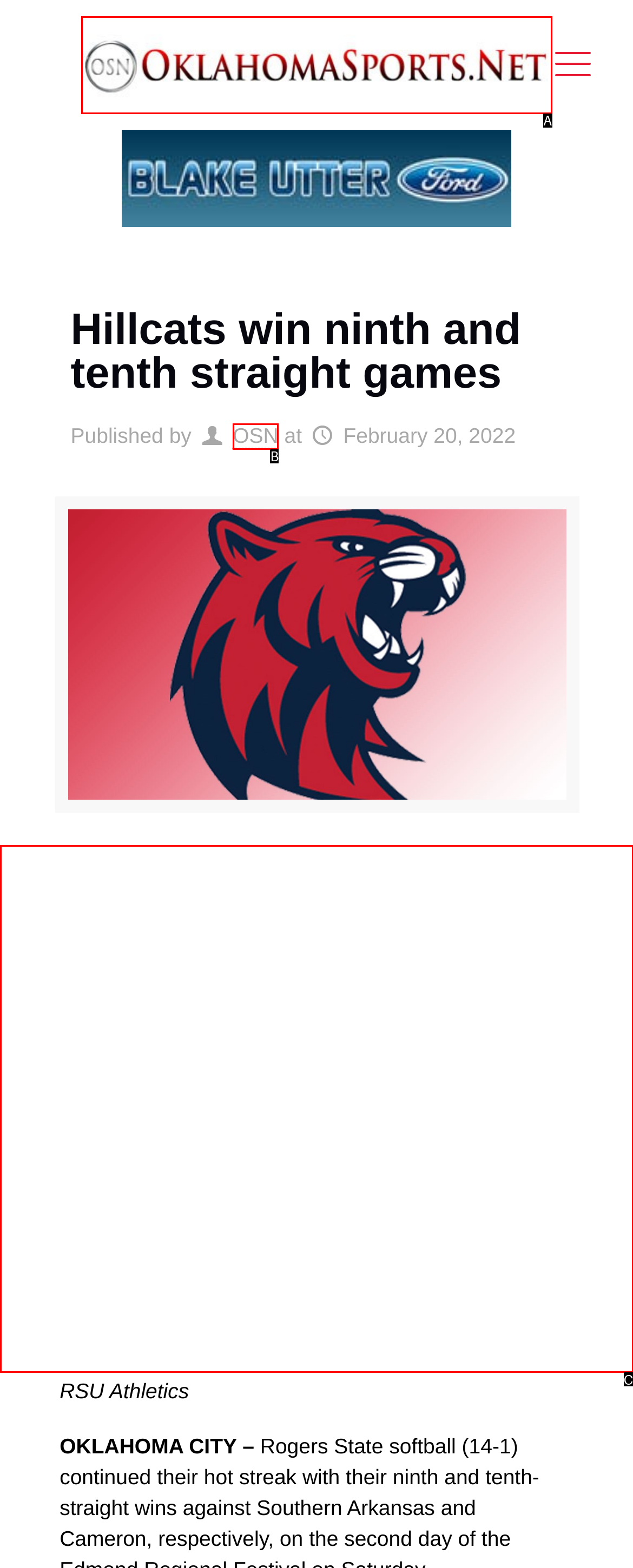From the provided choices, determine which option matches the description: title="OklahomaSports.Net". Respond with the letter of the correct choice directly.

A